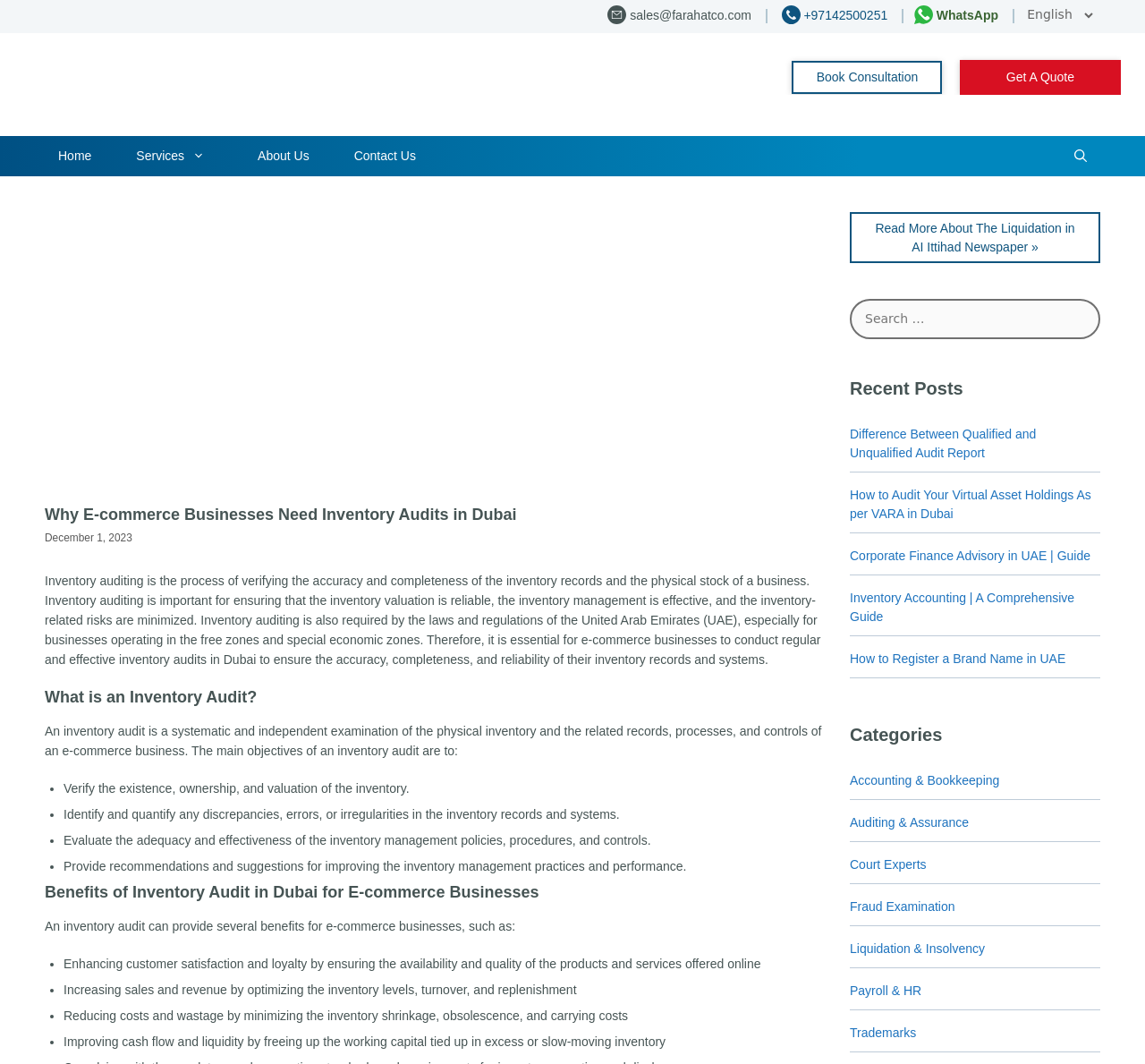What is the phone number to contact for sales?
Refer to the image and provide a thorough answer to the question.

I found the phone number by looking at the top-right corner of the webpage, where there is a section with contact information. The phone number is listed as '+97142500251'.